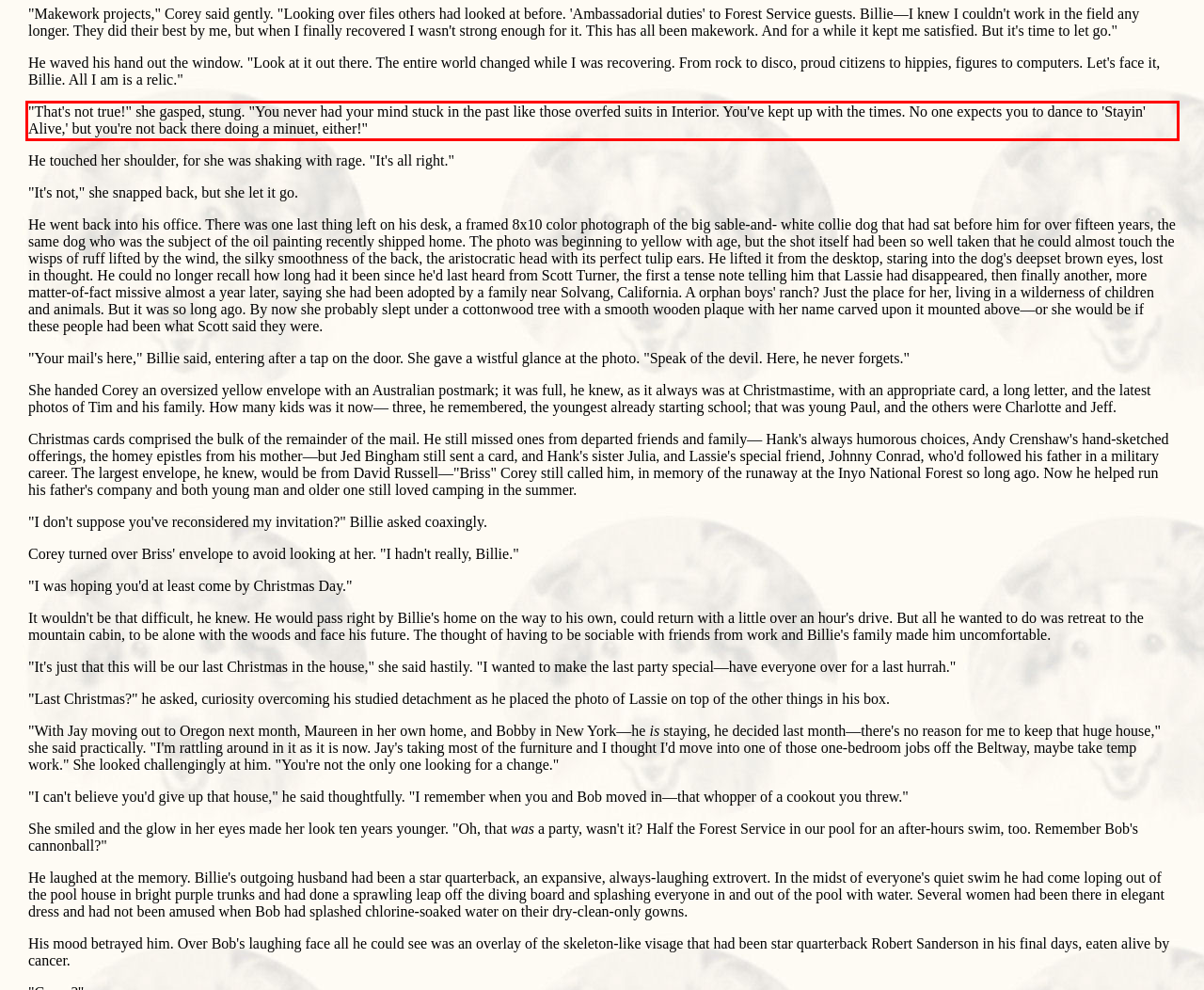You have a screenshot of a webpage where a UI element is enclosed in a red rectangle. Perform OCR to capture the text inside this red rectangle.

"That's not true!" she gasped, stung. "You never had your mind stuck in the past like those overfed suits in Interior. You've kept up with the times. No one expects you to dance to 'Stayin' Alive,' but you're not back there doing a minuet, either!"